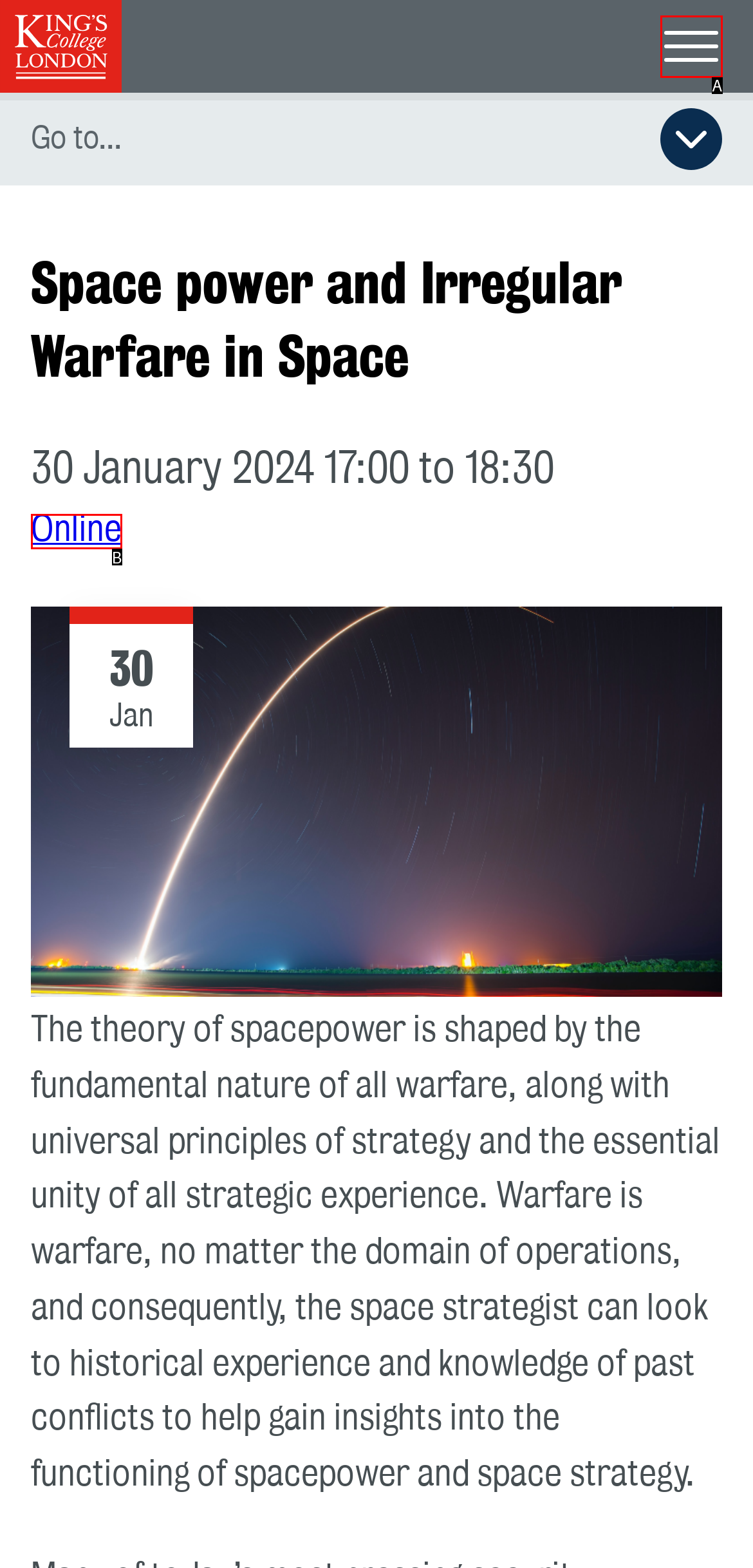Given the description: Online, select the HTML element that matches it best. Reply with the letter of the chosen option directly.

B